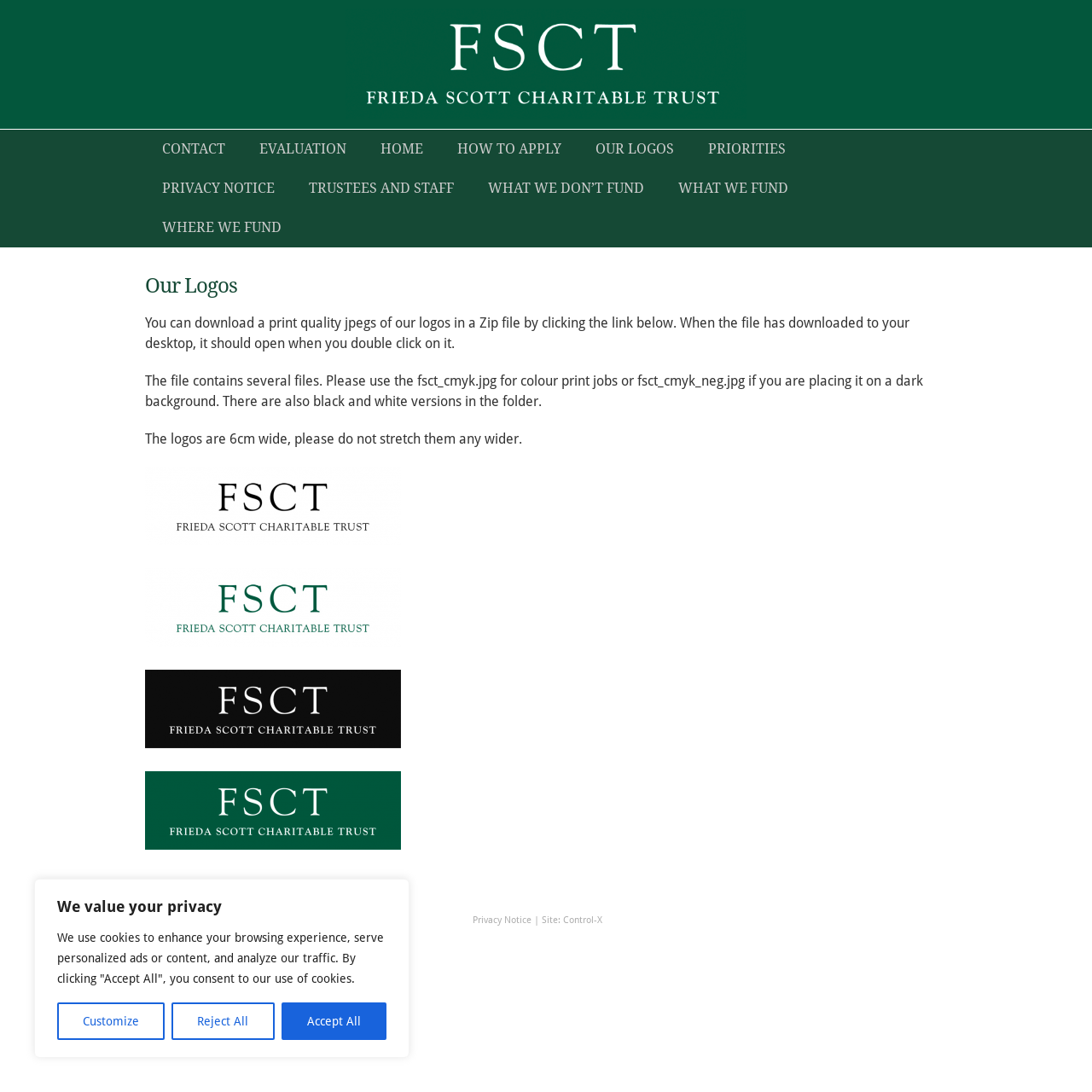Determine the bounding box coordinates of the element's region needed to click to follow the instruction: "view fsct_bw logo". Provide these coordinates as four float numbers between 0 and 1, formatted as [left, top, right, bottom].

[0.133, 0.673, 0.367, 0.688]